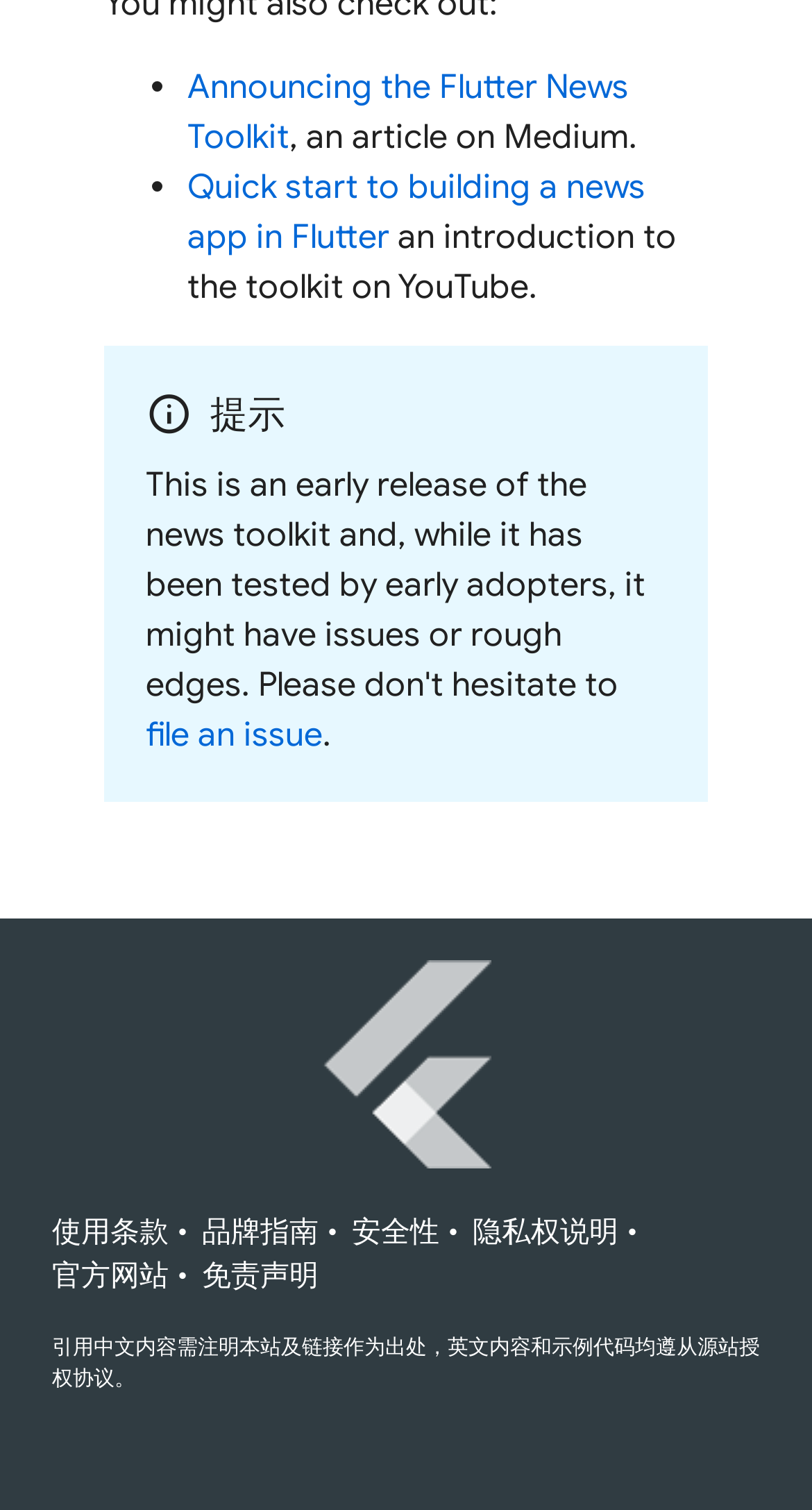Please give a short response to the question using one word or a phrase:
What is the first article title?

Announcing the Flutter News Toolkit